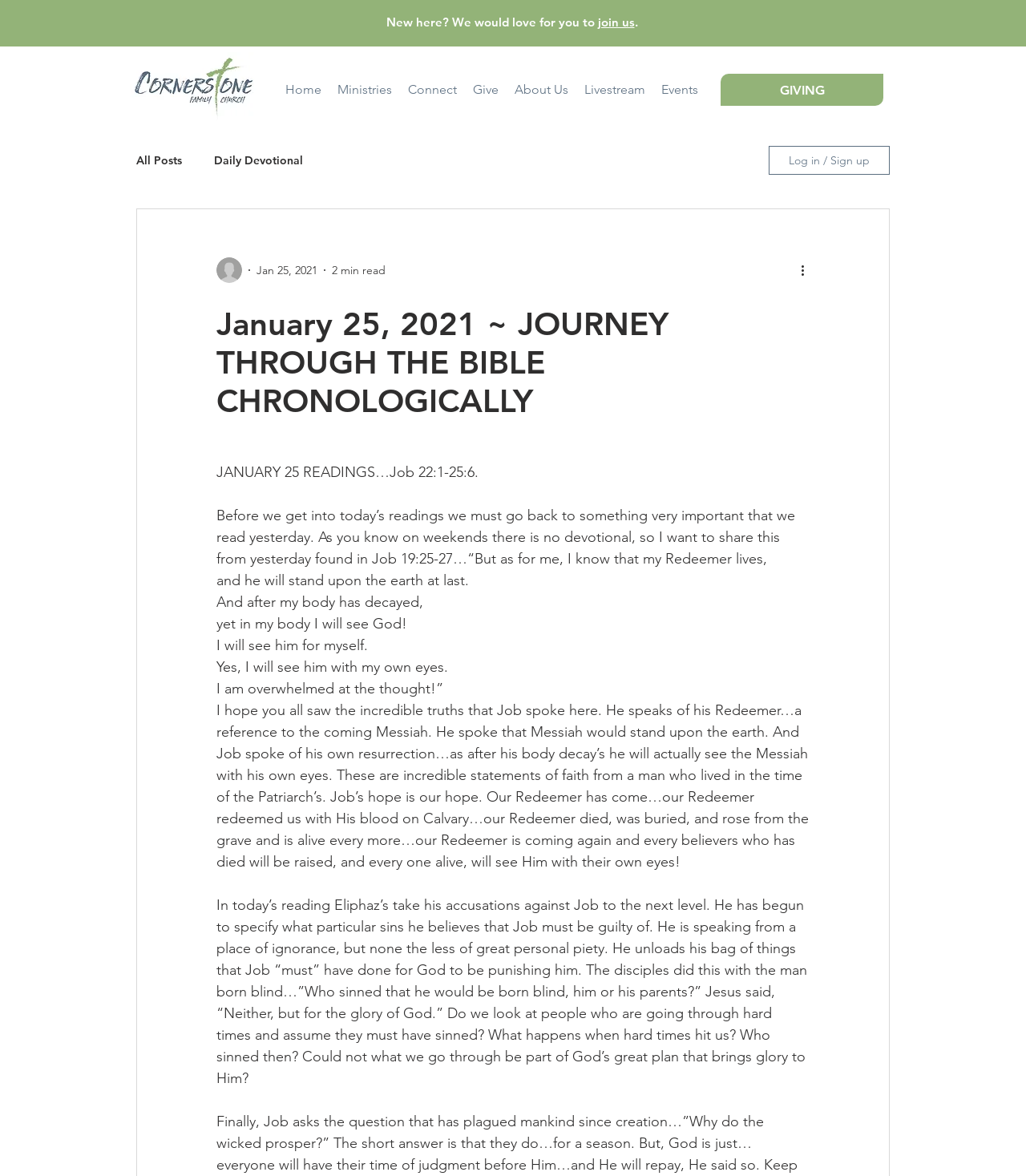Locate the coordinates of the bounding box for the clickable region that fulfills this instruction: "Click on the 'GIVING' link".

[0.702, 0.063, 0.861, 0.09]